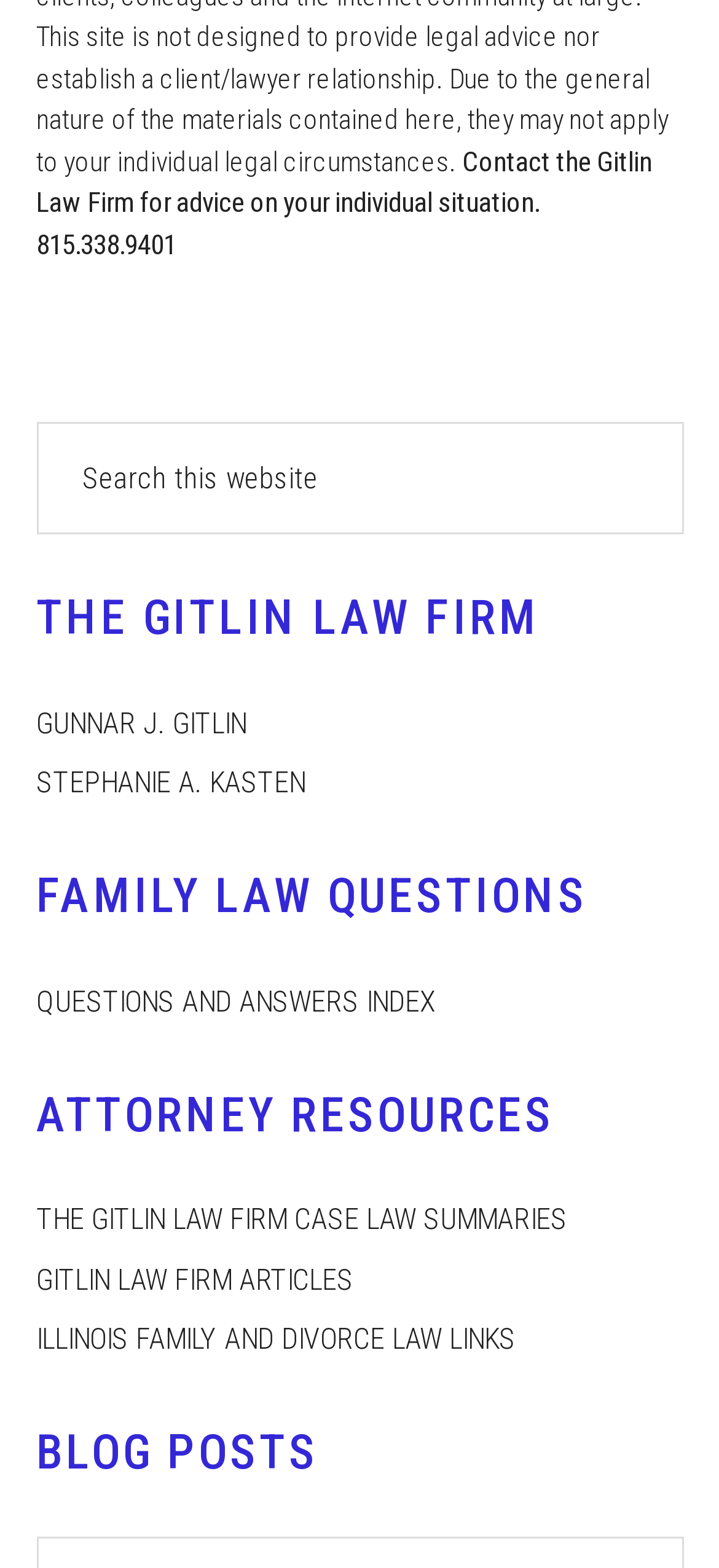Pinpoint the bounding box coordinates of the clickable element needed to complete the instruction: "Contact the Gitlin Law Firm". The coordinates should be provided as four float numbers between 0 and 1: [left, top, right, bottom].

[0.05, 0.093, 0.906, 0.167]